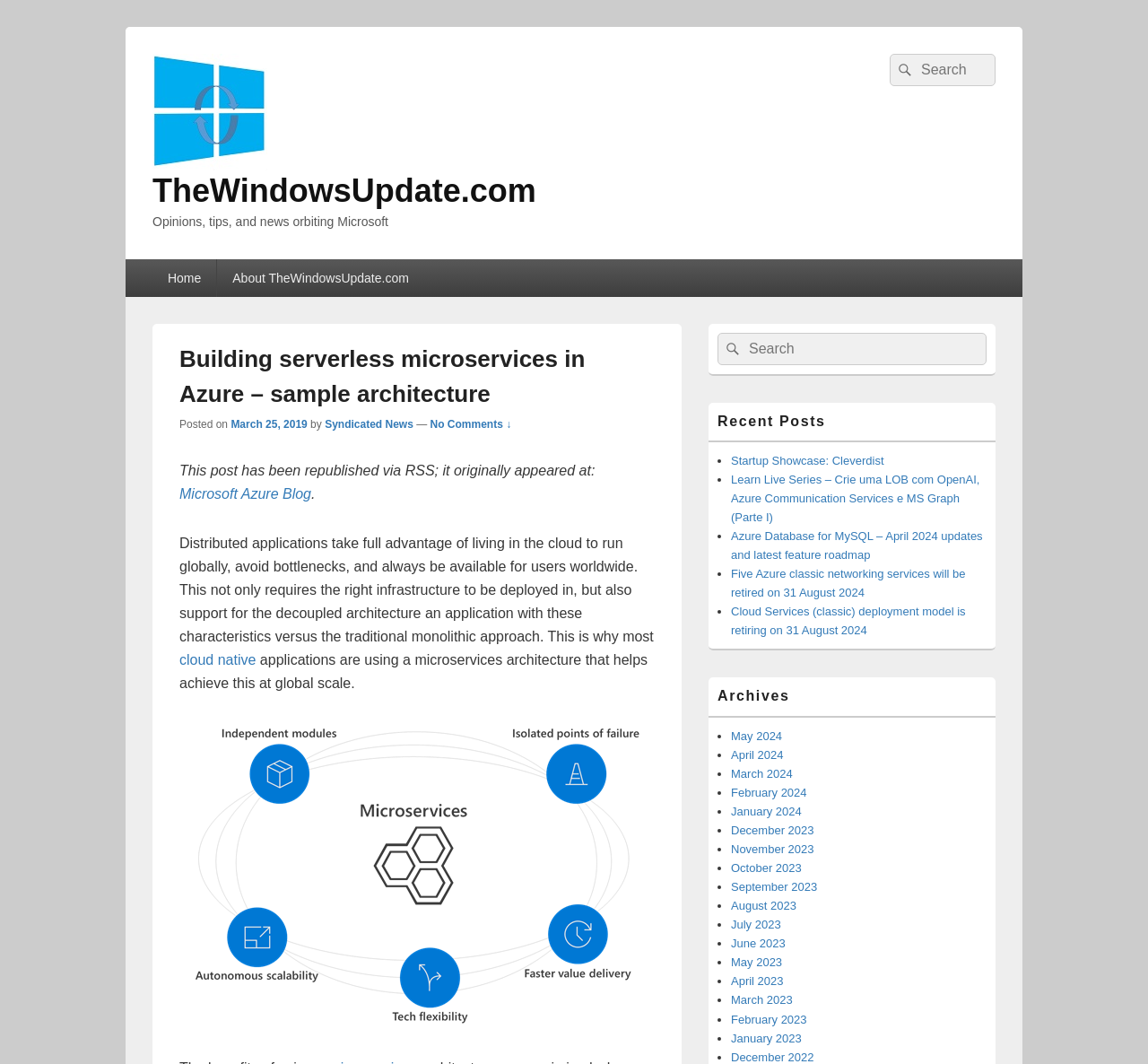Find the bounding box coordinates for the area you need to click to carry out the instruction: "Search for something". The coordinates should be four float numbers between 0 and 1, indicated as [left, top, right, bottom].

[0.775, 0.051, 0.867, 0.081]